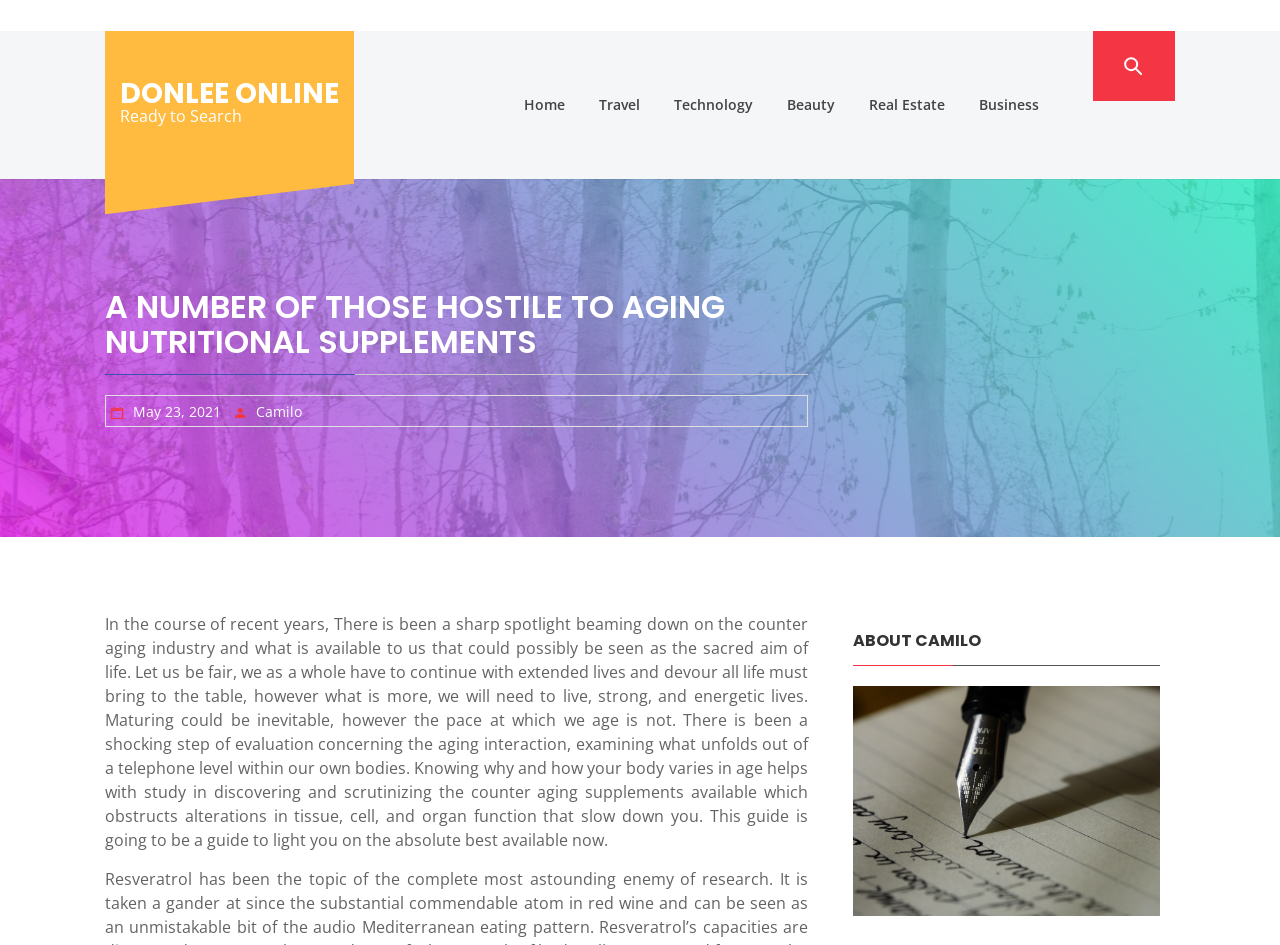Kindly determine the bounding box coordinates for the area that needs to be clicked to execute this instruction: "Click on the Search button".

[0.827, 0.95, 0.899, 0.998]